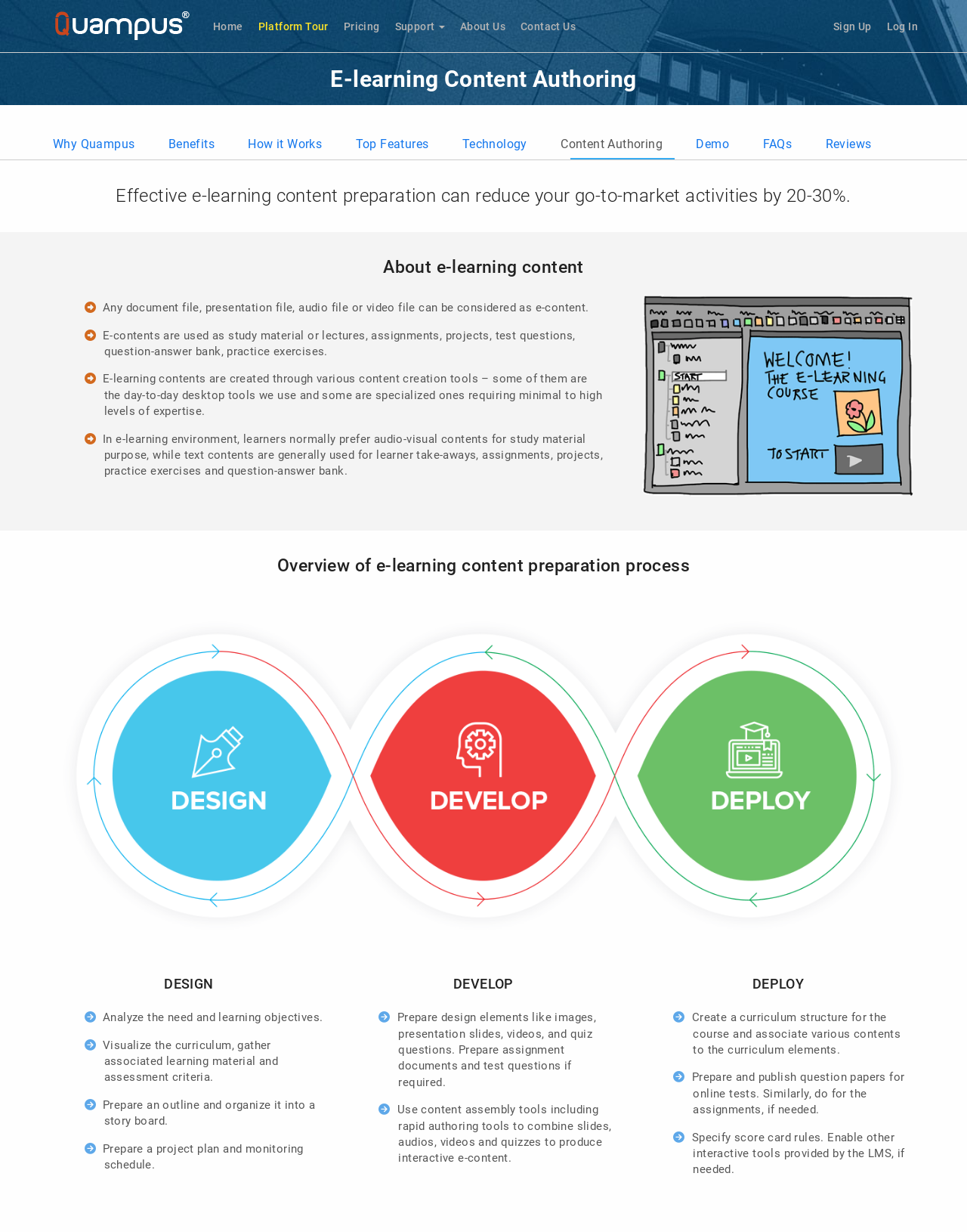Review the image closely and give a comprehensive answer to the question: What is the purpose of content assembly tools?

According to the webpage, content assembly tools, including rapid authoring tools, are used to combine slides, audios, videos, and quizzes to produce interactive e-content. This suggests that the purpose of these tools is to assemble different media elements into a cohesive educational material.